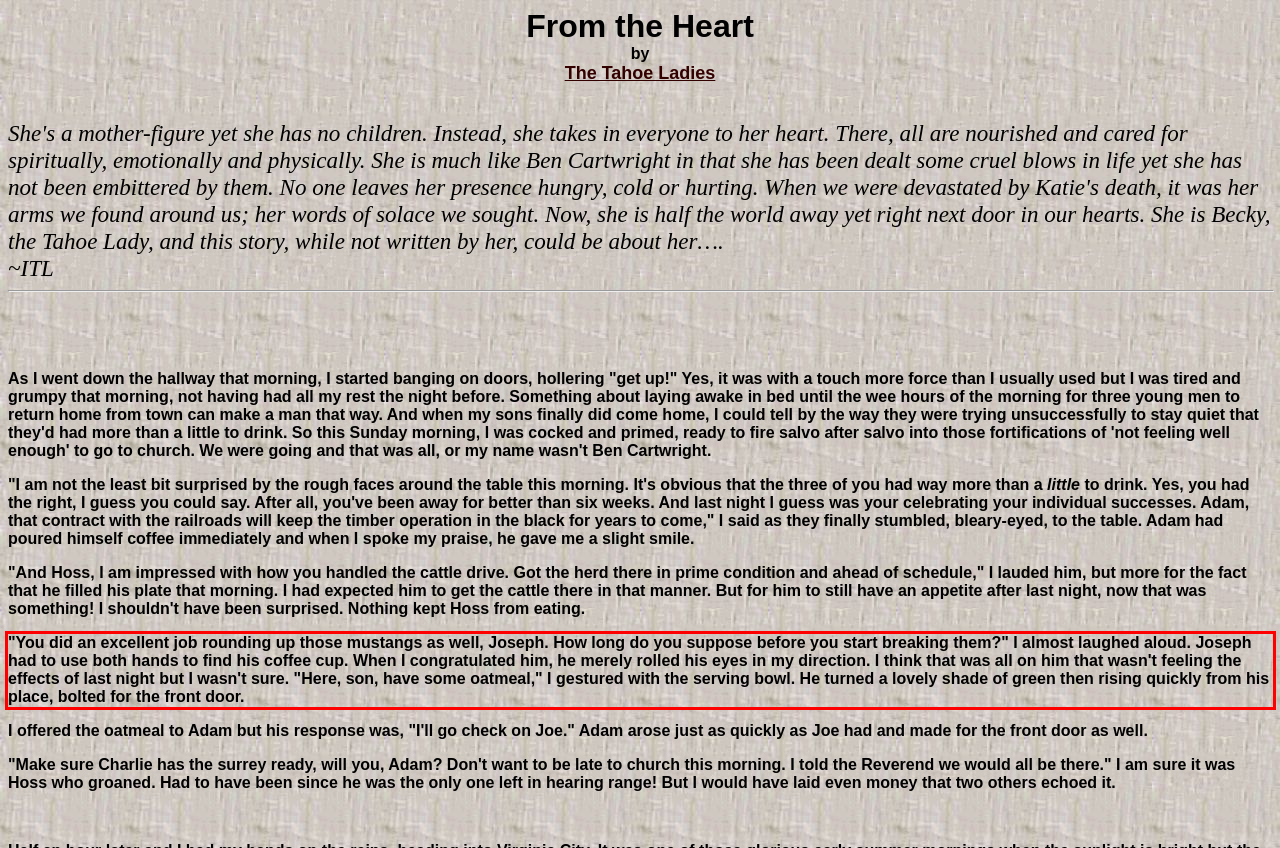Given a screenshot of a webpage with a red bounding box, please identify and retrieve the text inside the red rectangle.

"You did an excellent job rounding up those mustangs as well, Joseph. How long do you suppose before you start breaking them?" I almost laughed aloud. Joseph had to use both hands to find his coffee cup. When I congratulated him, he merely rolled his eyes in my direction. I think that was all on him that wasn't feeling the effects of last night but I wasn't sure. "Here, son, have some oatmeal," I gestured with the serving bowl. He turned a lovely shade of green then rising quickly from his place, bolted for the front door.